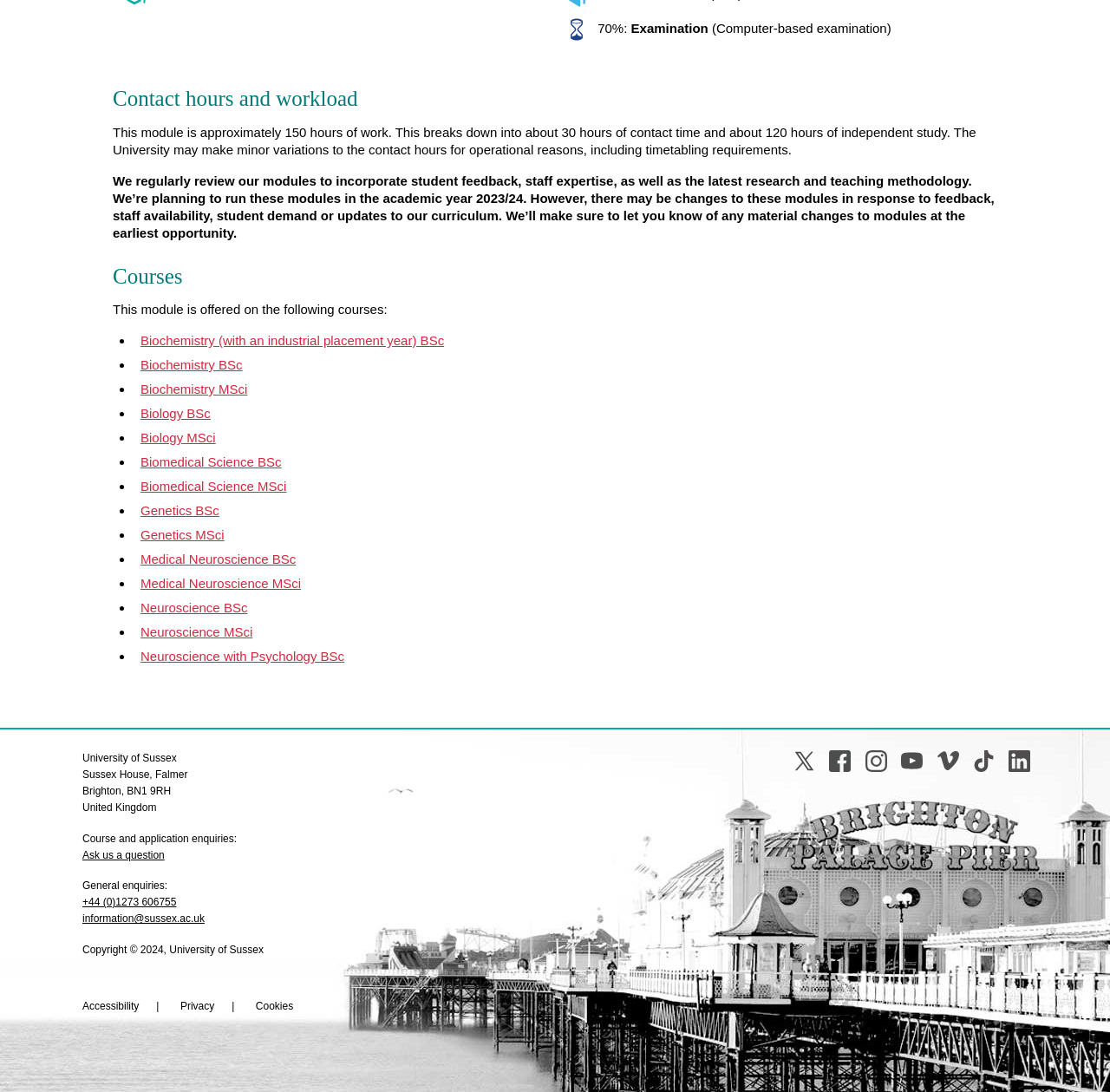Locate the bounding box coordinates of the clickable region to complete the following instruction: "Follow the University of Sussex on Twitter."

[0.715, 0.687, 0.734, 0.707]